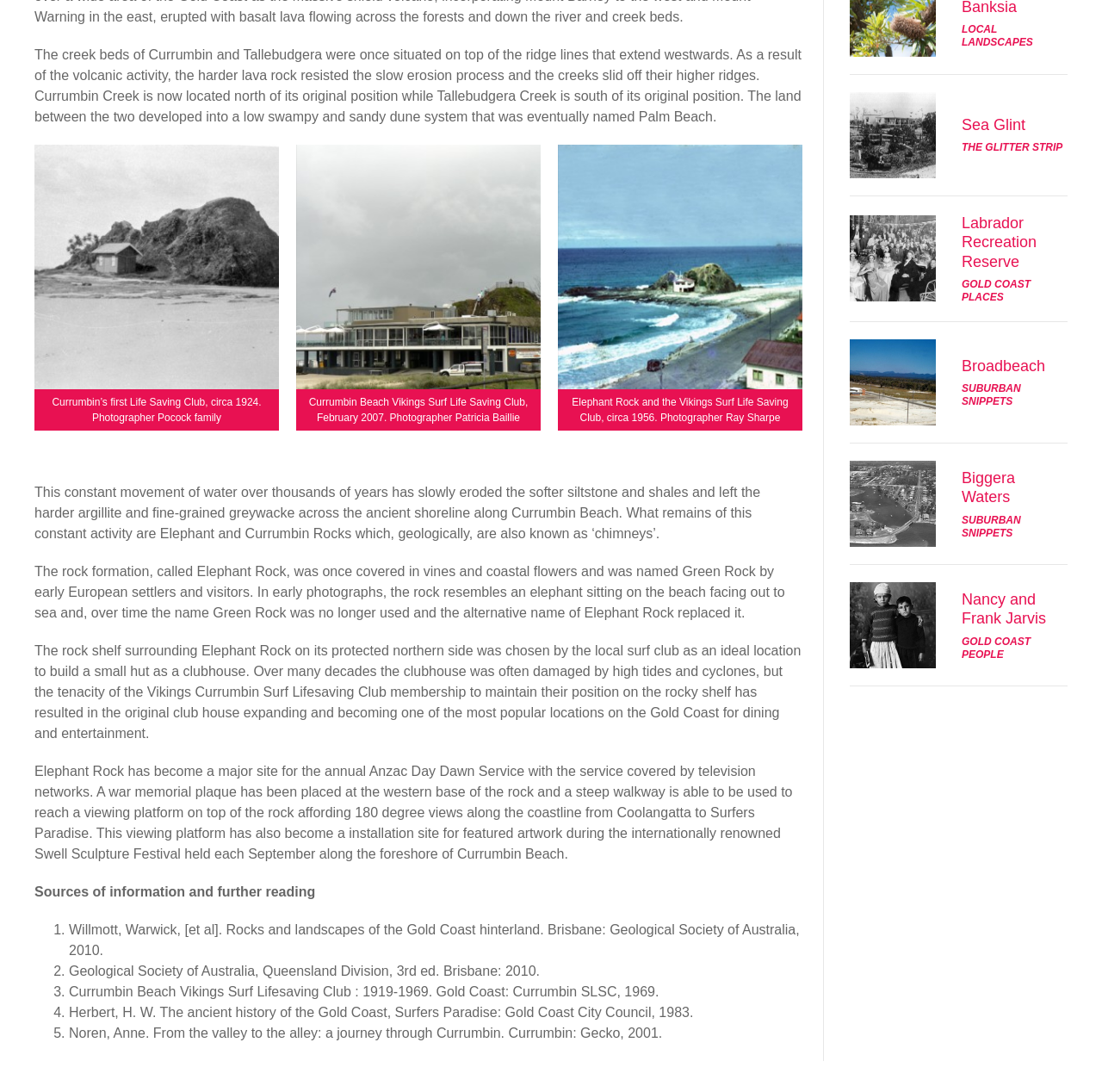Return the bounding box coordinates of the UI element that corresponds to this description: "Nancy and Frank Jarvis". The coordinates must be given as four float numbers in the range of 0 and 1, [left, top, right, bottom].

[0.873, 0.541, 0.949, 0.574]